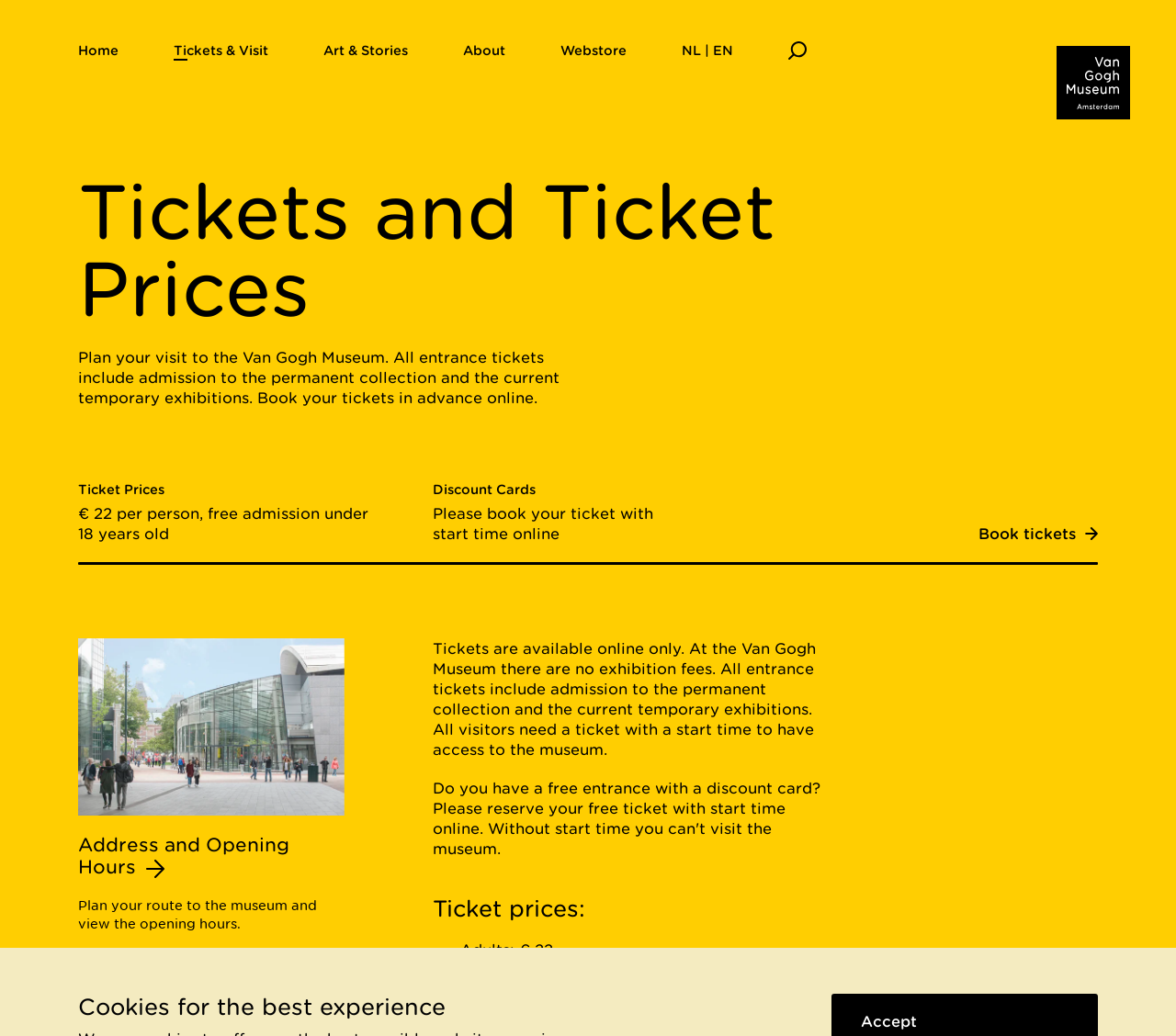What is the main heading of this webpage? Please extract and provide it.

Tickets and Ticket Prices